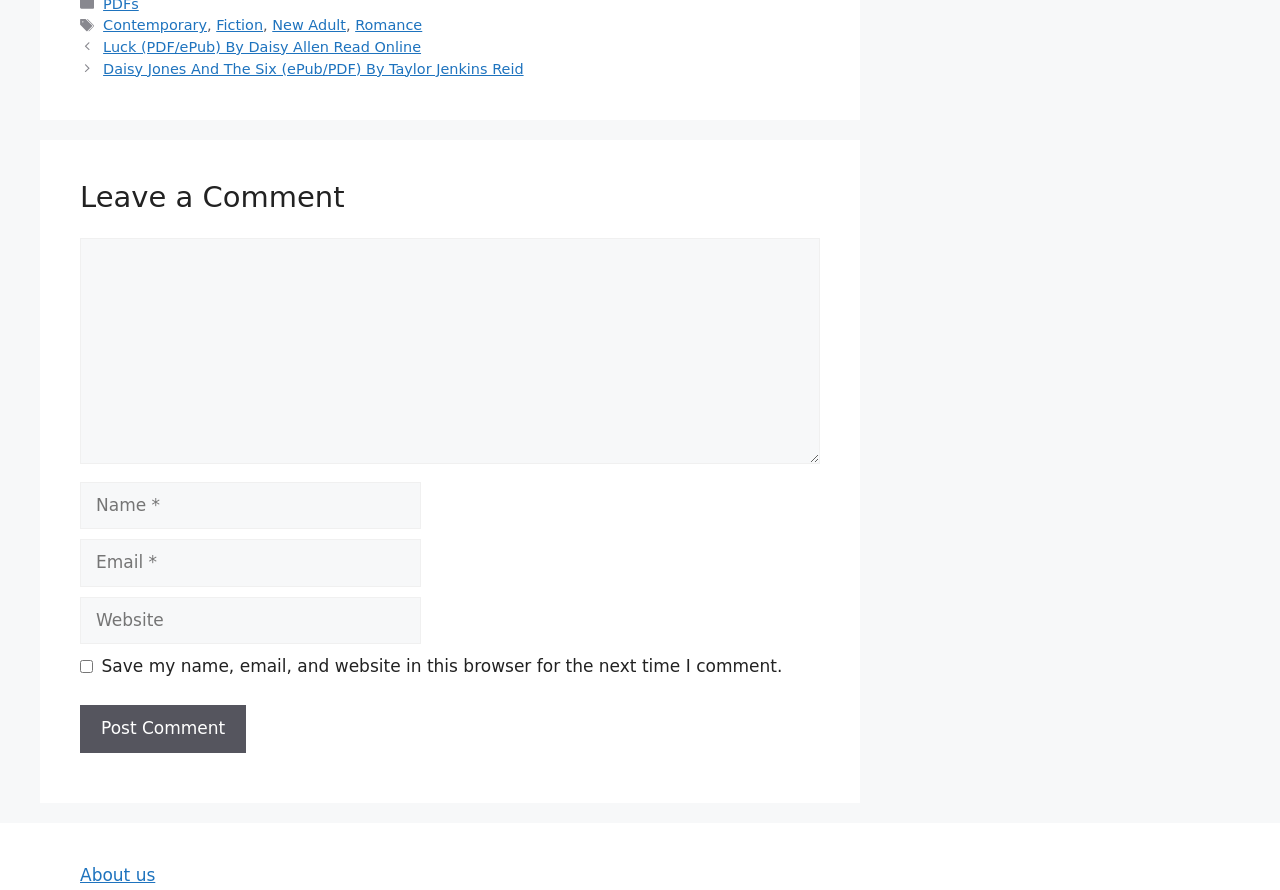Extract the bounding box coordinates for the UI element described by the text: "parent_node: Comment name="url" placeholder="Website"". The coordinates should be in the form of [left, top, right, bottom] with values between 0 and 1.

[0.062, 0.67, 0.329, 0.724]